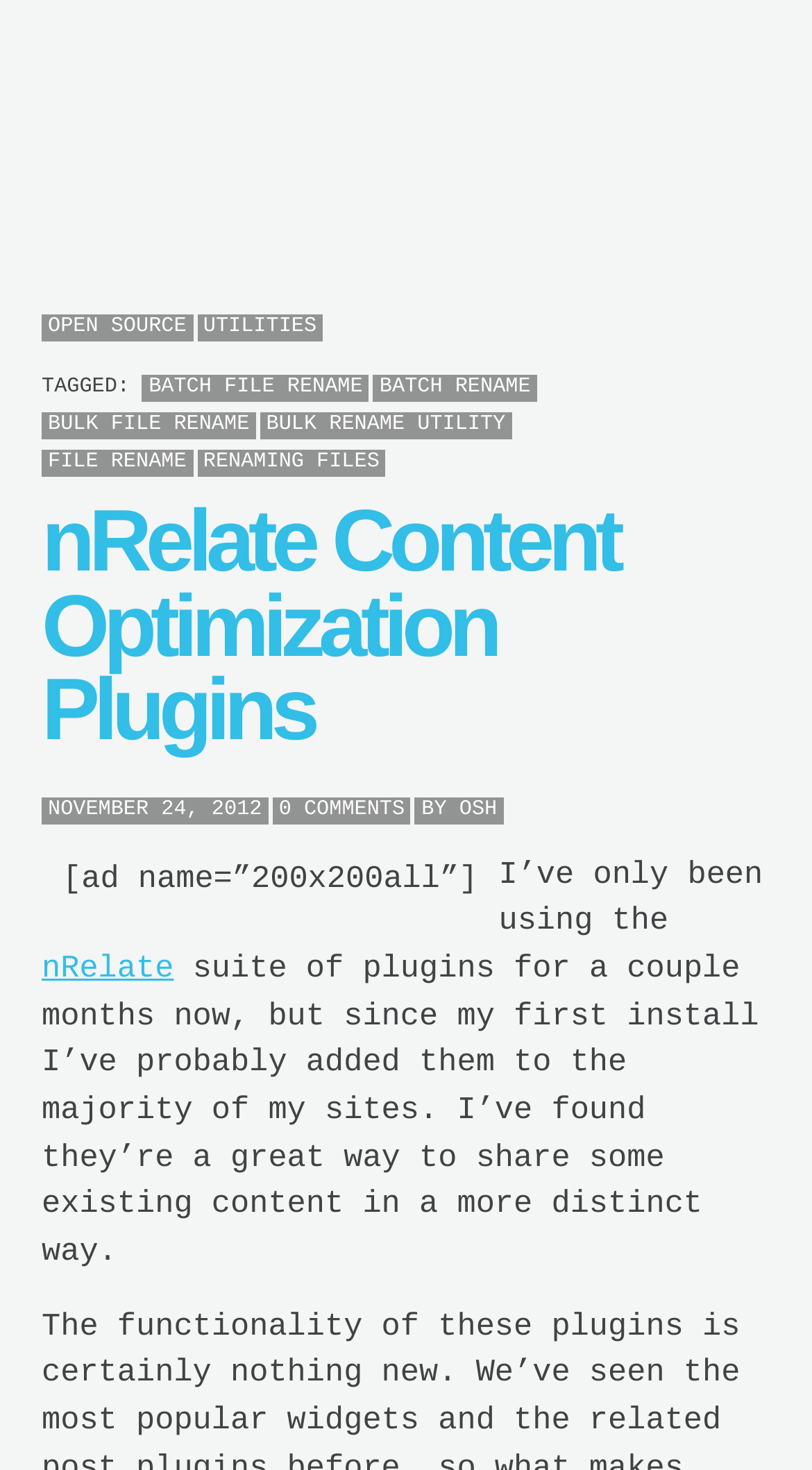Using the details in the image, give a detailed response to the question below:
What is the author of the content?

The author of the content is 'OSH' which is mentioned after the 'BY' text with a bounding box of [0.566, 0.544, 0.612, 0.56].